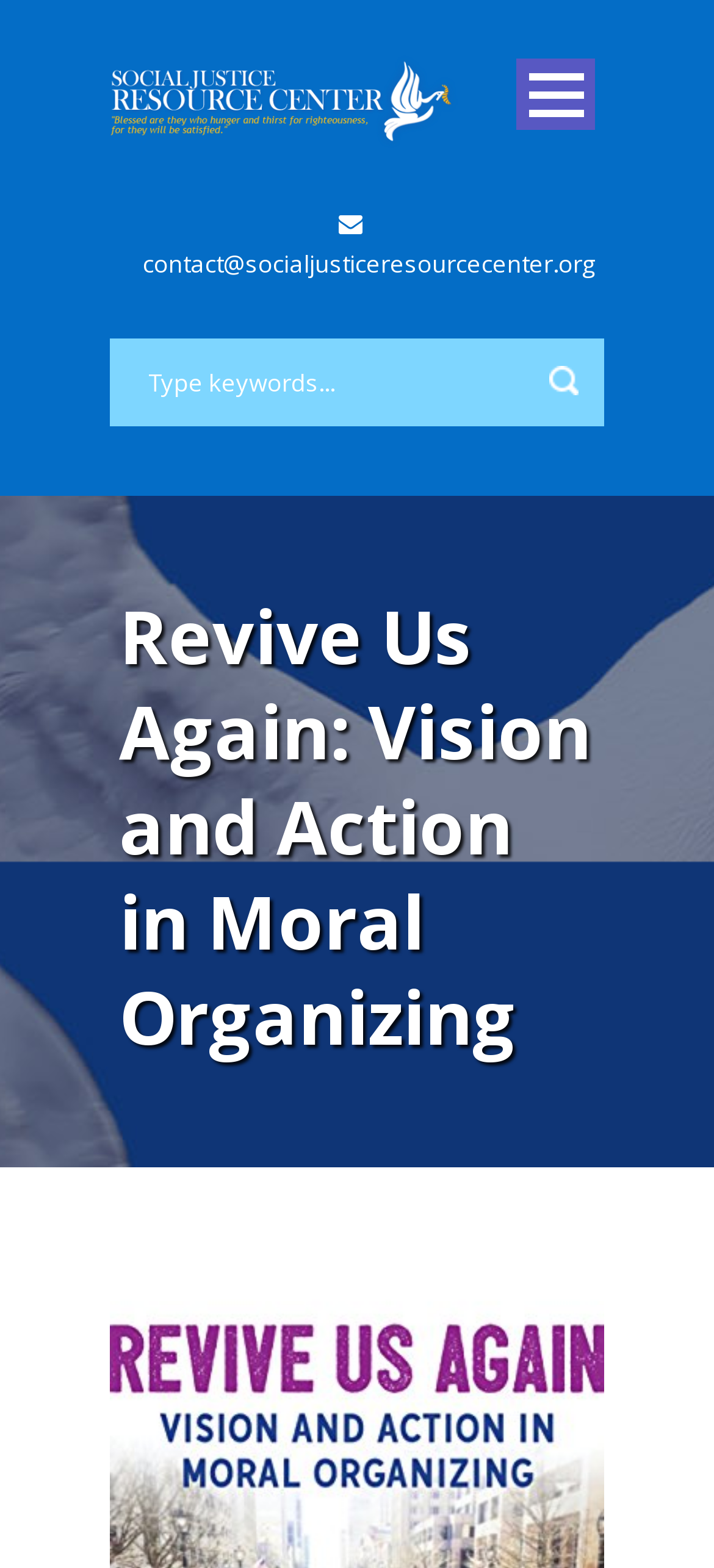What is the purpose of the button 'Open Menu'?
Answer the question with just one word or phrase using the image.

To open the menu